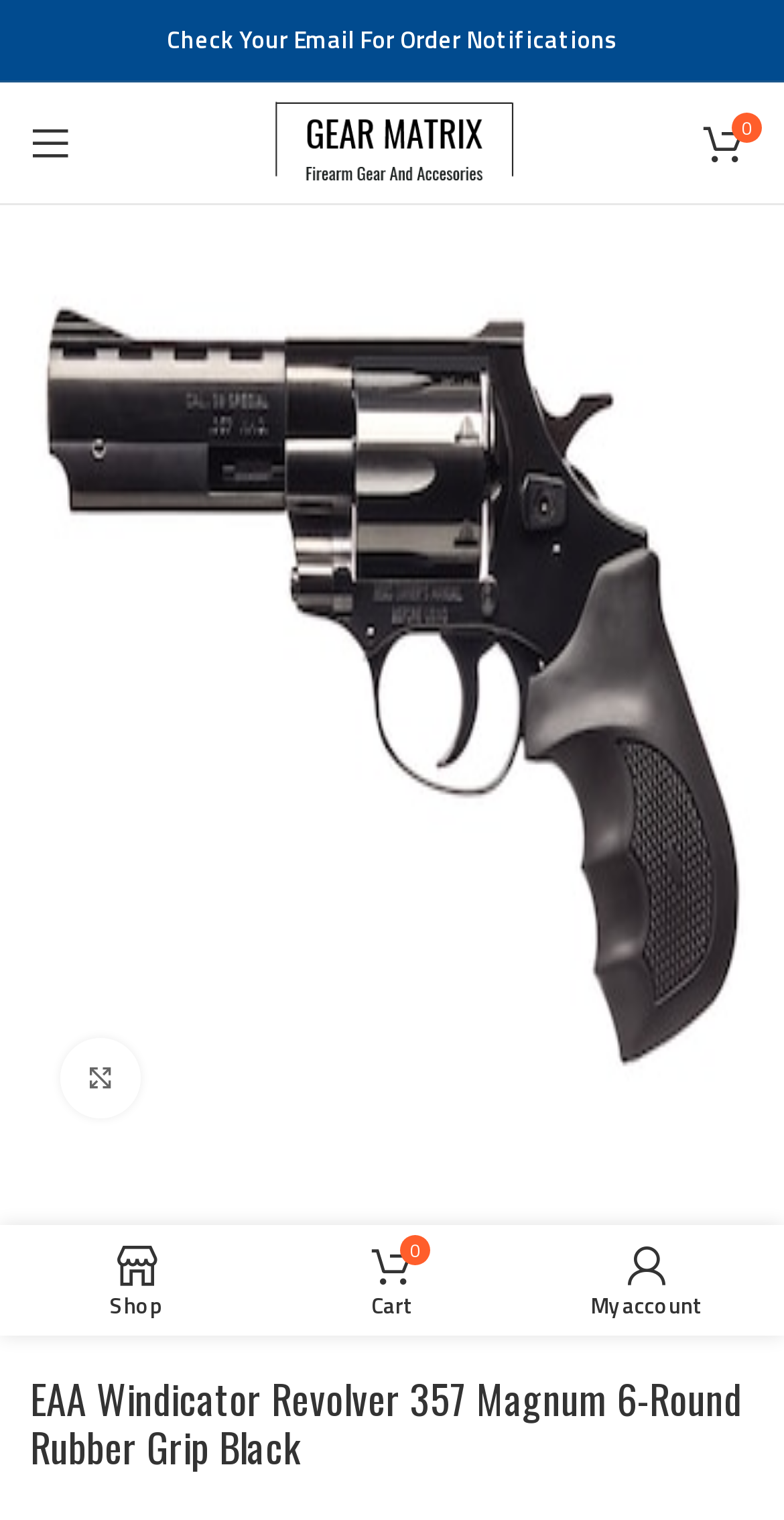Describe all significant elements and features of the webpage.

This webpage is about a product, specifically the EAA Windicator Revolver 357 Magnum 6-Round Rubber Grip Black. At the top, there is a notification reminder to check email for order notifications. Below it, there are three links: one to open a mobile menu, another with no text, and a third with a cart icon and the number 0.

The main content of the page is an image of the revolver, which takes up most of the screen. Above the image, there is a link to enlarge it. To the left of the image, there is a breadcrumb navigation menu with links to the home page and the revolvers category.

Below the image, there are links to navigate to the previous and next products. There is also a heading that displays the product name, "EAA Windicator Revolver 357 Magnum 6-Round Rubber Grip Black".

At the bottom of the page, there are several links and a generic element. From left to right, there are links to shop, a cart with 0 items, and a link to access the user's account.